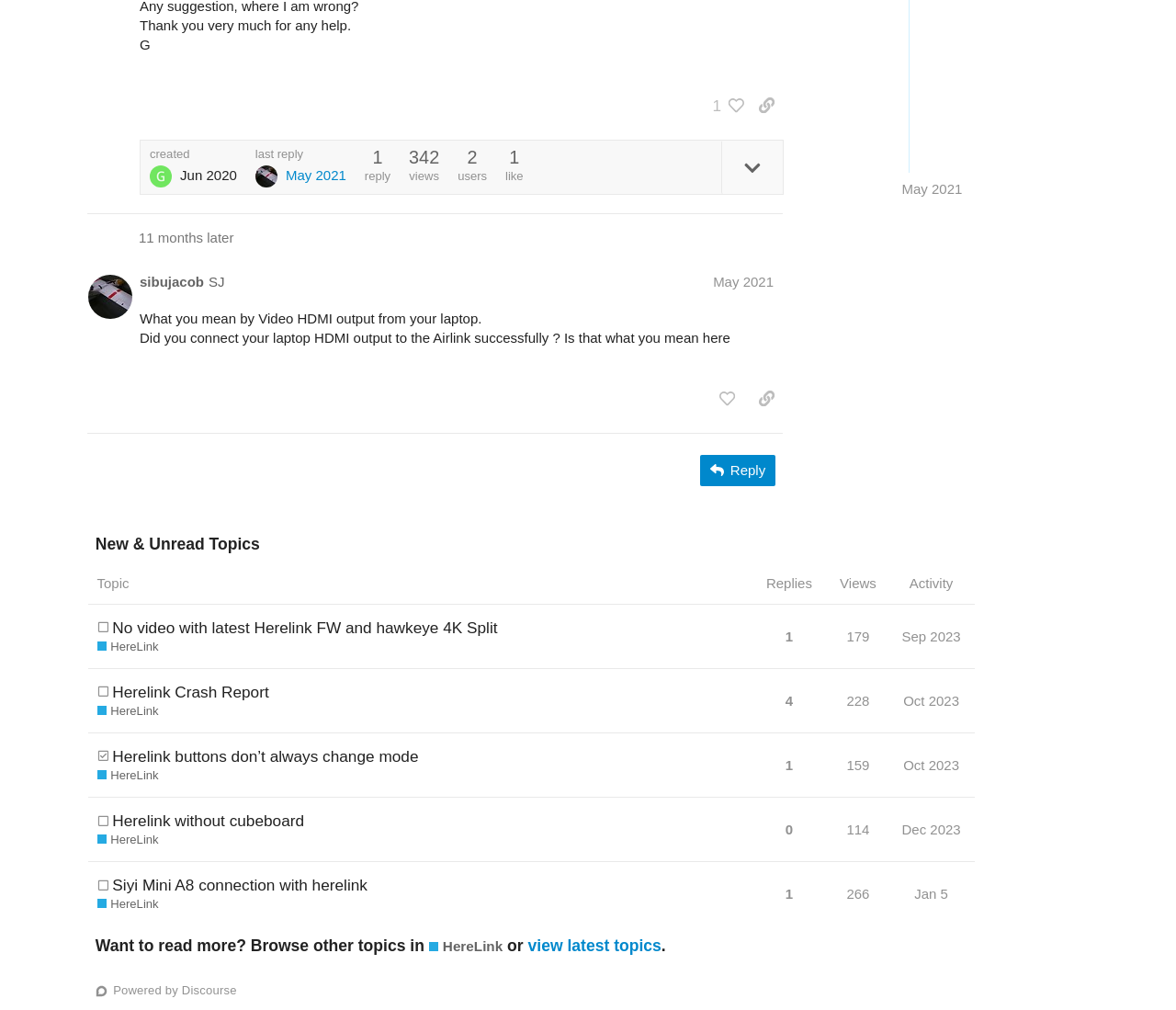Show the bounding box coordinates for the HTML element as described: "BBM Home".

None